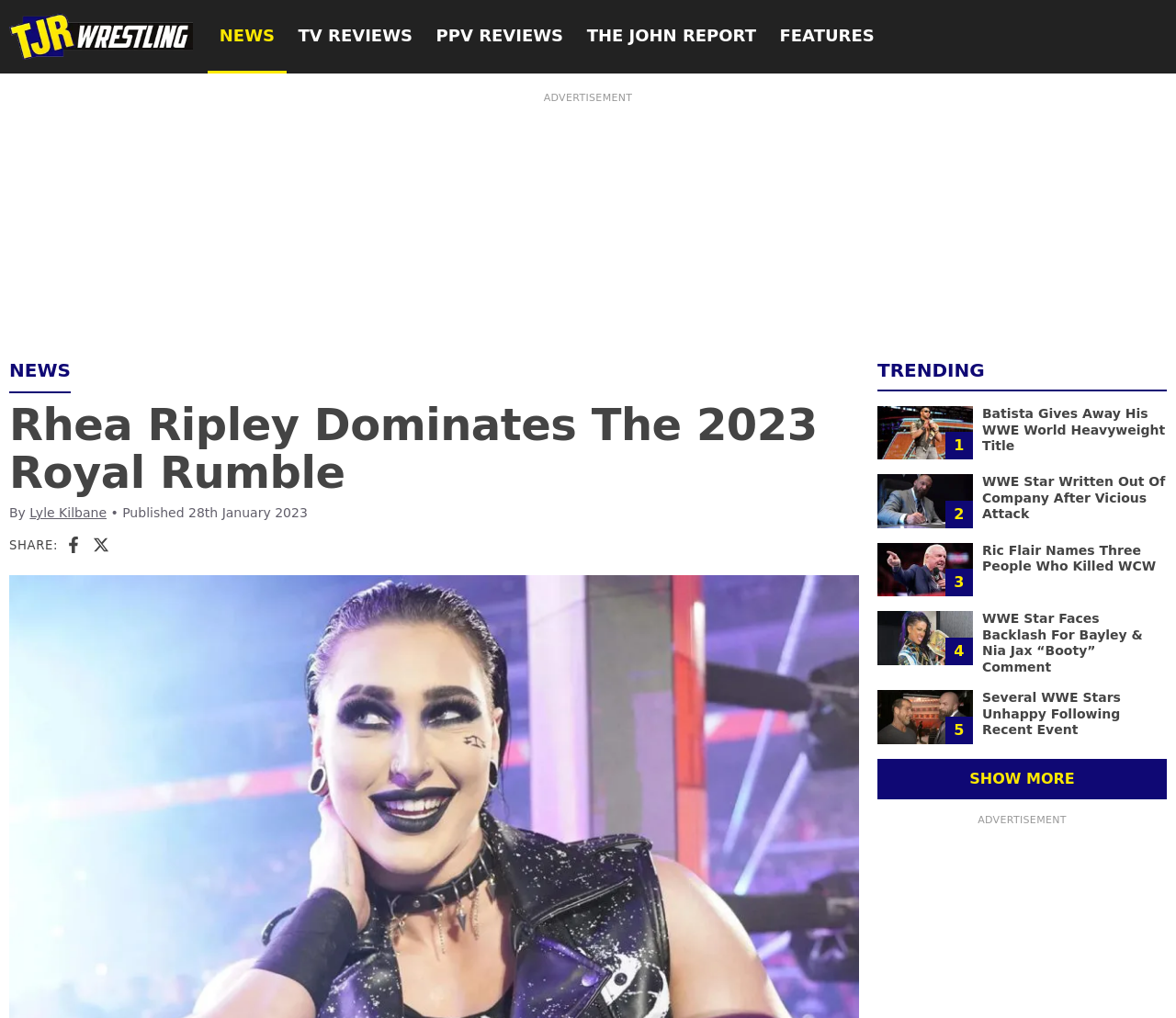Pinpoint the bounding box coordinates of the clickable element to carry out the following instruction: "Click on the Facebook share button."

[0.056, 0.526, 0.07, 0.543]